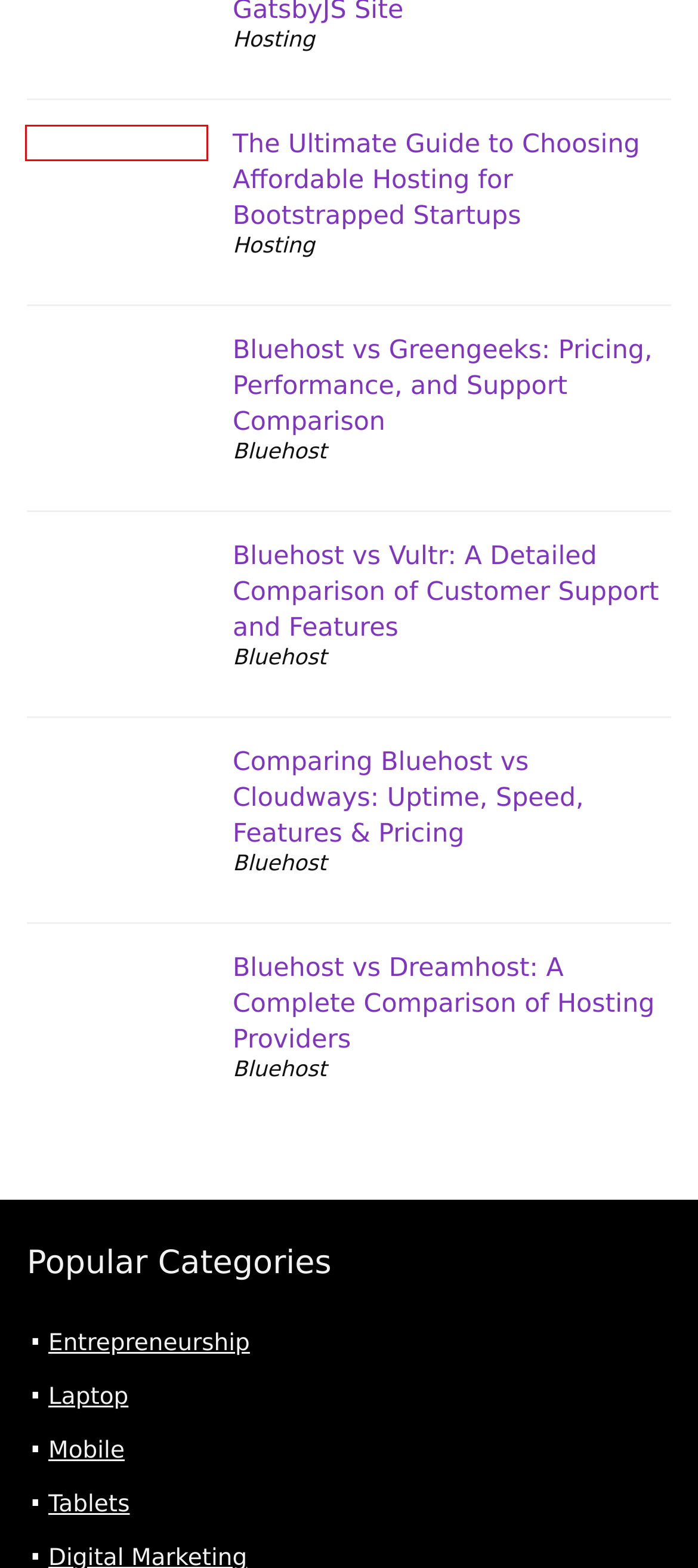Given a screenshot of a webpage with a red bounding box around a UI element, please identify the most appropriate webpage description that matches the new webpage after you click on the element. Here are the candidates:
A. Hosting Archives - Tech All In One
B. Laptop Archives - Tech All In One
C. Mobile Archives - Tech All In One
D. Tablets Archives - Tech All In One
E. The Ultimate Guide to Choosing Affordable Hosting for Your GatsbyJS Site
F. Entrepreneurship Archives - Tech All In One
G. Contact Us - Tech All In One - Happy to Help You for any Doubts
H. The Ultimate Guide to Choosing Affordable Hosting for Bootstrapped Startups

H